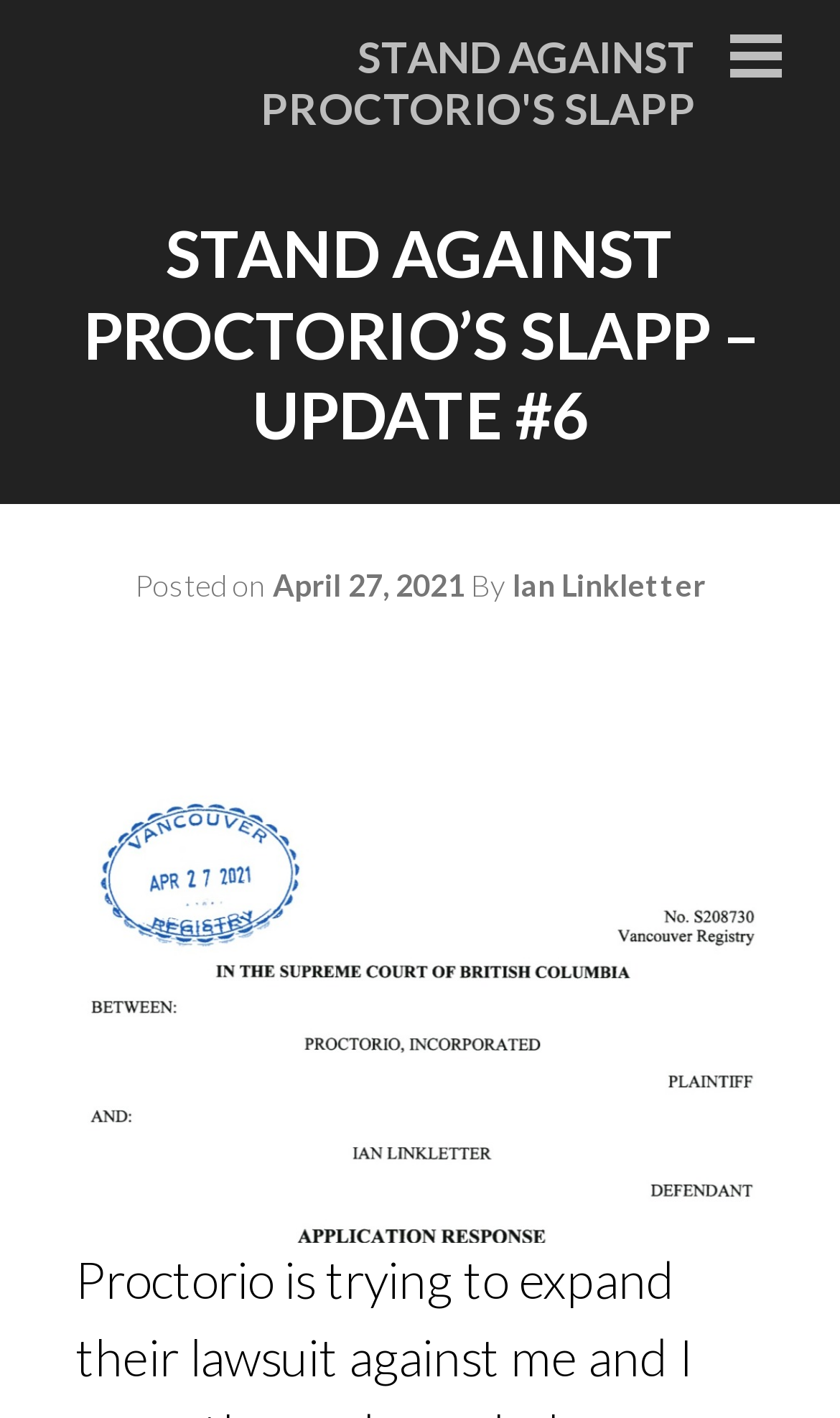Identify the bounding box coordinates for the UI element described by the following text: "Ian Linkletter". Provide the coordinates as four float numbers between 0 and 1, in the format [left, top, right, bottom].

[0.609, 0.4, 0.84, 0.426]